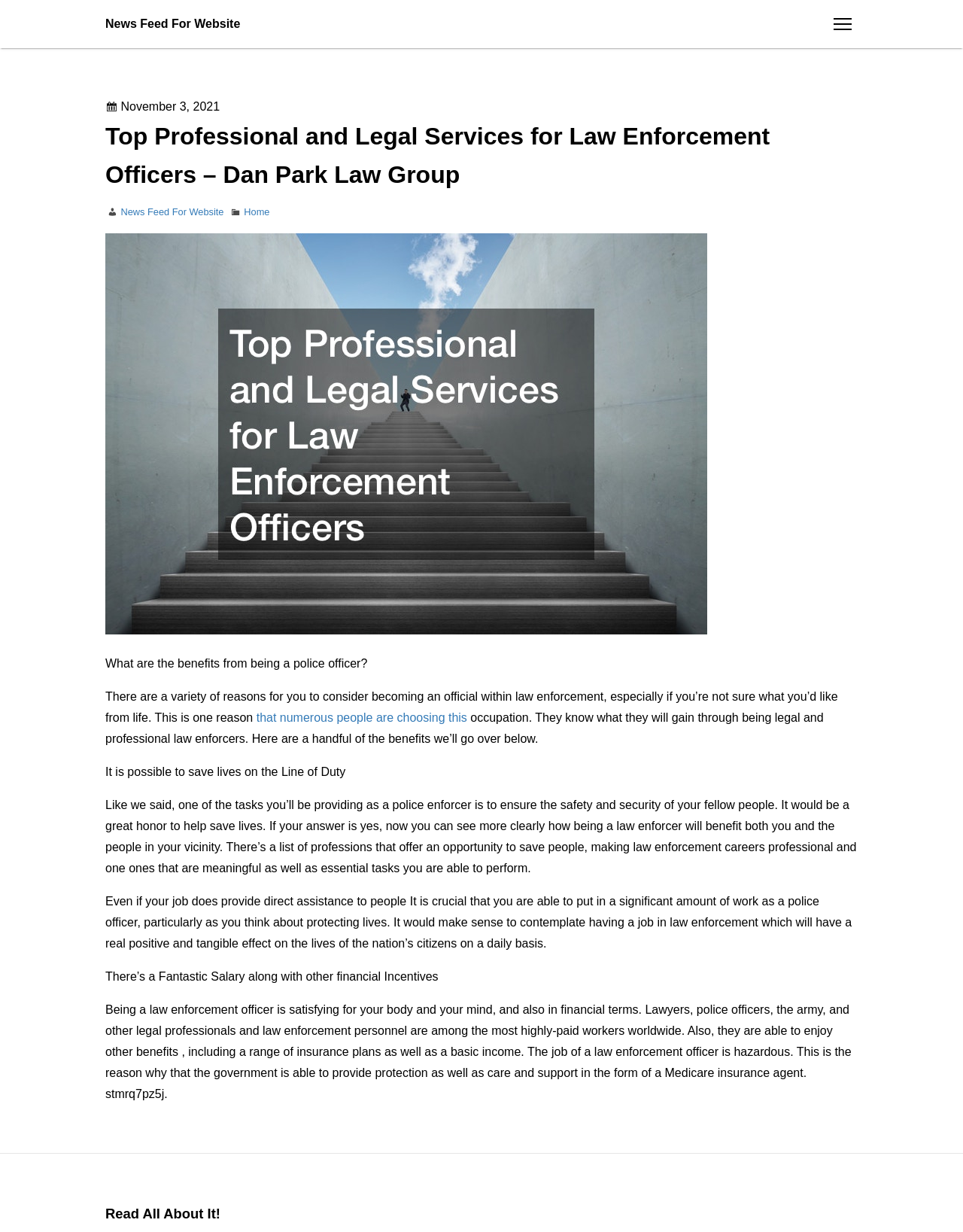Present a detailed account of what is displayed on the webpage.

This webpage appears to be a news article or blog post about the benefits of being a police officer. At the top of the page, there is a link to a "News Feed For Website" and a button to expand a menu. Below this, there is a main section that takes up most of the page, containing an article with a header that reads "Top Professional and Legal Services for Law Enforcement Officers – Dan Park Law Group".

The article begins with a posted date, "November 3, 2021", and the author's name, followed by a heading that reads "What are the benefits from being a police officer?". The text below this heading explains that there are various reasons to consider becoming a police officer, especially for those who are unsure about their career path.

To the right of the text, there is an image. Below the image, the article continues, highlighting the benefits of being a police officer, including the opportunity to save lives, having a meaningful and essential job, and receiving a good salary and financial incentives.

The article is divided into sections, with headings that summarize the benefits of being a police officer. There are five sections in total, each discussing a different benefit. The text is written in a formal and informative tone, with a focus on providing details and explanations about the benefits of this career path.

At the very bottom of the page, there is a heading that reads "Read All About It!", which may be a call to action to encourage readers to continue reading or exploring the website.